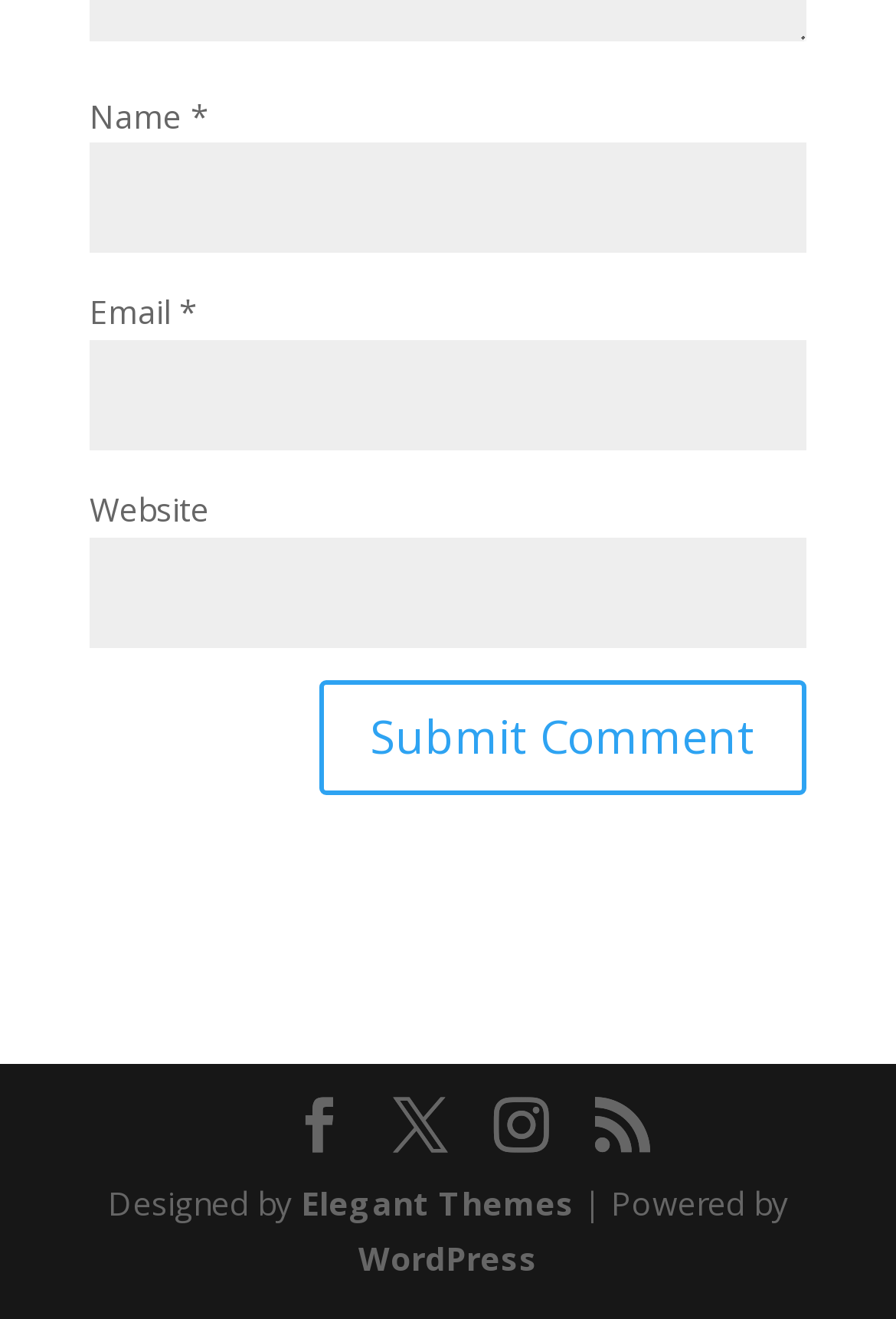Give the bounding box coordinates for the element described as: "parent_node: Name * name="author"".

[0.1, 0.109, 0.9, 0.192]